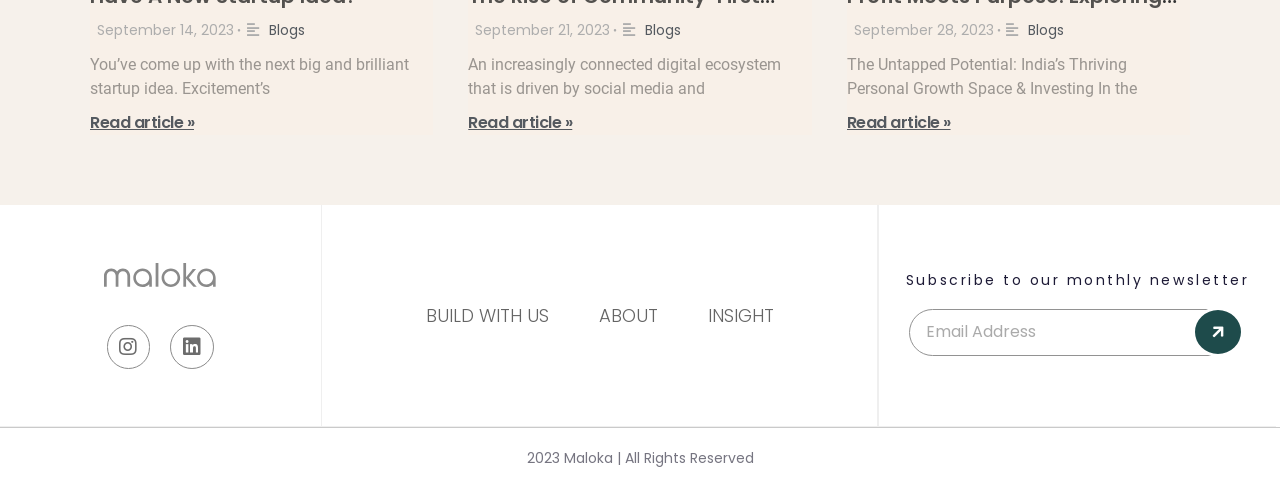What is the theme of the third blog post? Observe the screenshot and provide a one-word or short phrase answer.

Personal Growth